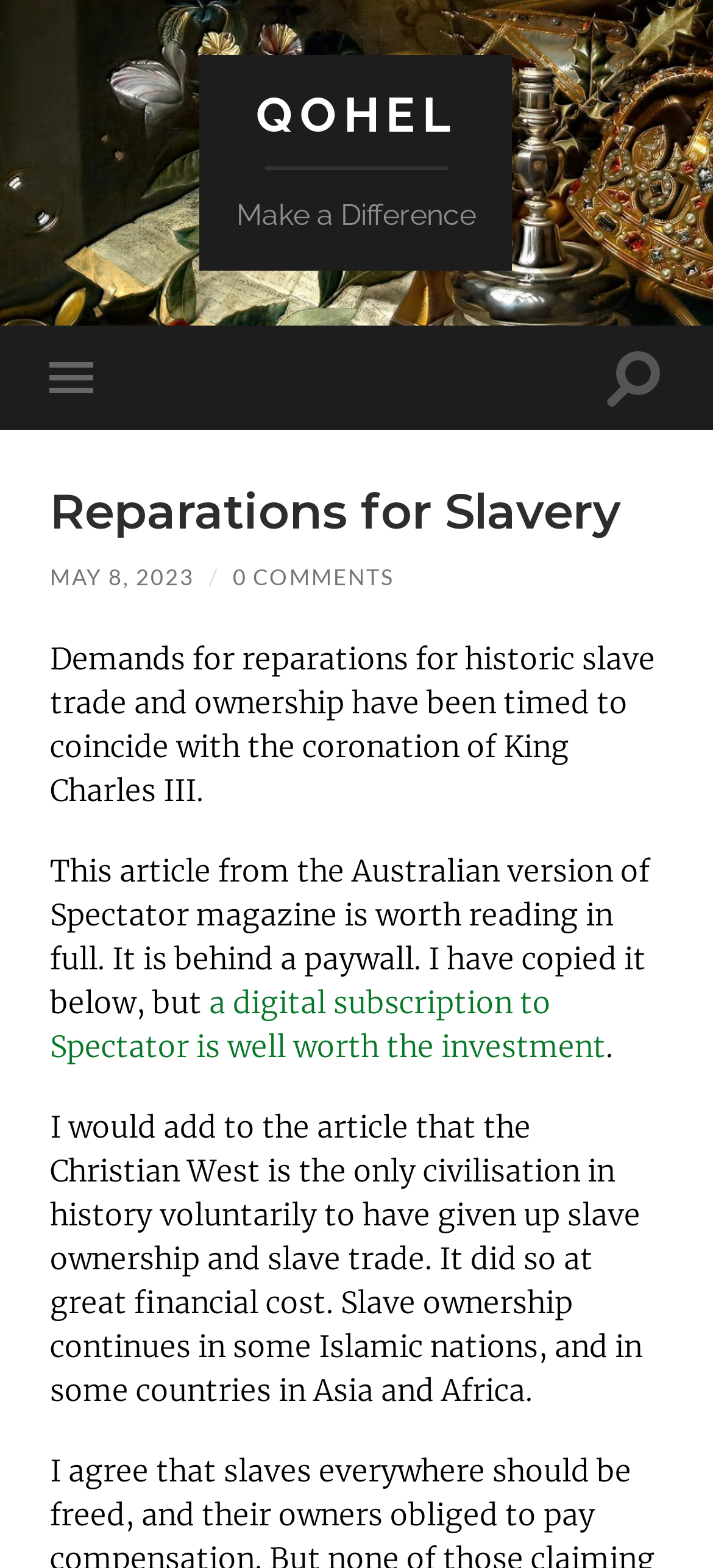Produce an elaborate caption capturing the essence of the webpage.

The webpage is an article about reparations for historic slave trade and ownership, coinciding with the coronation of King Charles III. At the top, there is a link to "QOHEL" and a static text "Make a Difference" positioned side by side. Below them, there are two buttons, "Toggle mobile menu" and "Toggle search field", located on the left and right sides, respectively.

The main content of the article is divided into sections. The title "Reparations for Slavery" is prominently displayed, followed by the date "MAY 8, 2023" and a slash symbol. Below the title, there is a link to "0 COMMENTS". The main article text starts with a summary of the article, describing how demands for reparations have been timed to coincide with the coronation of King Charles III. This is followed by a recommendation to read the full article, which is behind a paywall, and an offer to copy the article below.

The article text continues, discussing the value of a digital subscription to Spectator magazine. Finally, there is an additional comment from the author, highlighting the unique aspect of the Christian West in voluntarily giving up slave ownership and trade, and mentioning that slave ownership still exists in some Islamic nations, Asian, and African countries.